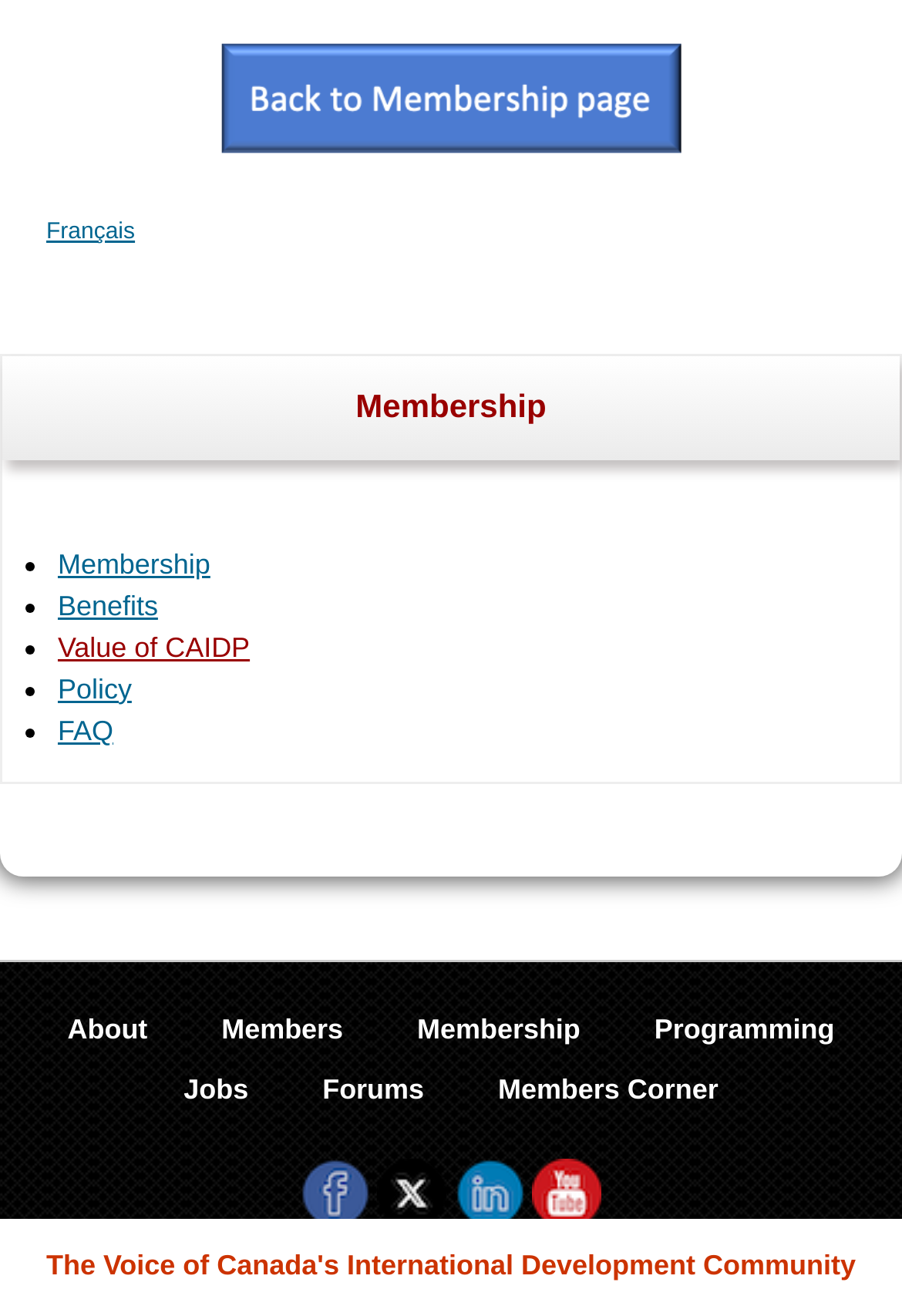Use a single word or phrase to answer the question: What is the language option available on the top?

Français